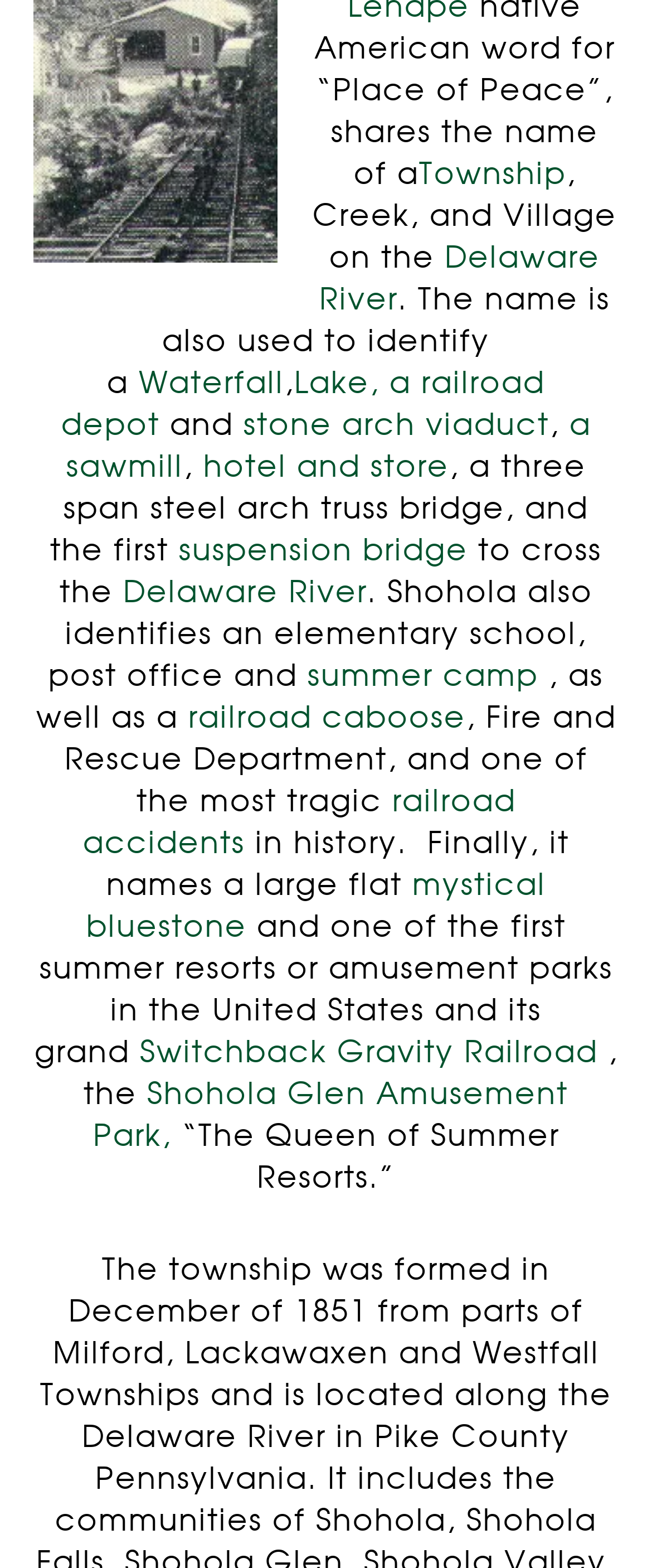Determine the bounding box coordinates for the UI element described. Format the coordinates as (top-left x, top-left y, bottom-right x, bottom-right y) and ensure all values are between 0 and 1. Element description: Lake,

[0.451, 0.236, 0.582, 0.255]